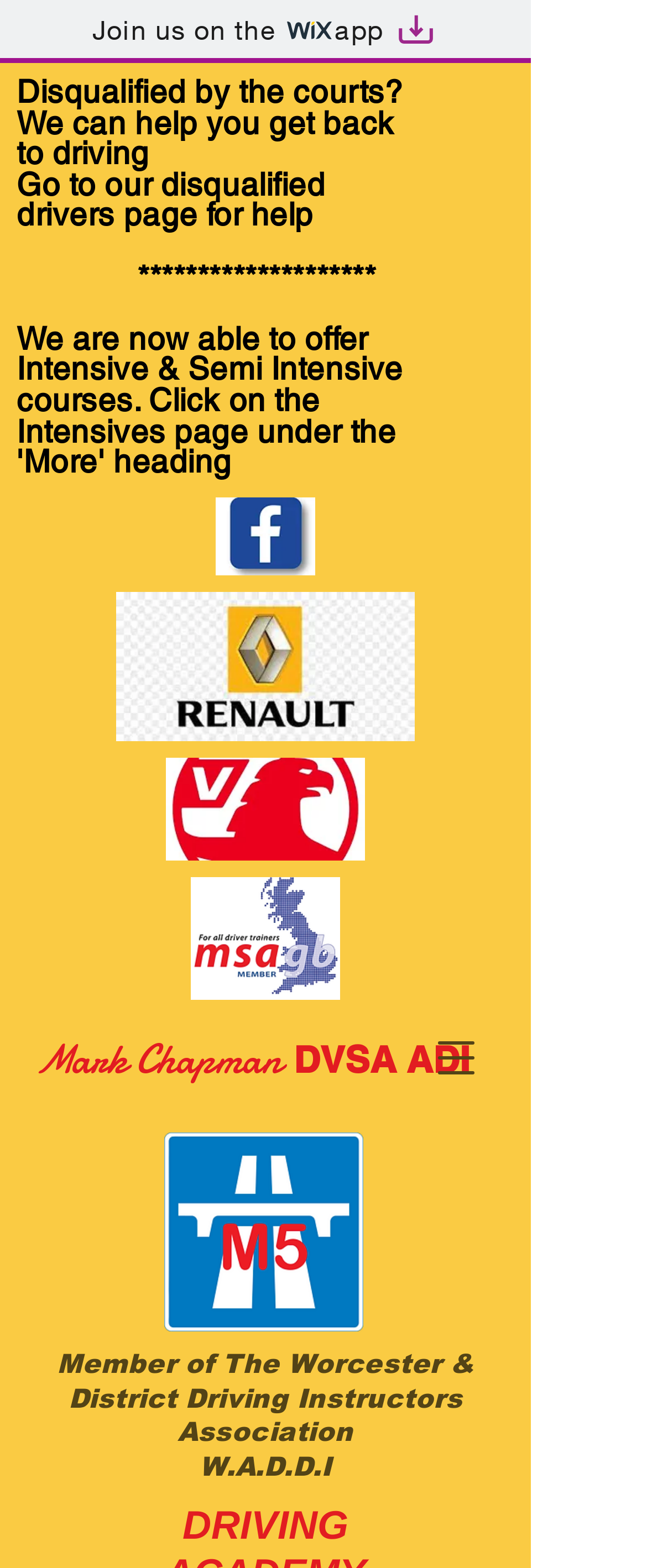Give a one-word or one-phrase response to the question: 
Is there a navigation menu on the webpage?

Yes